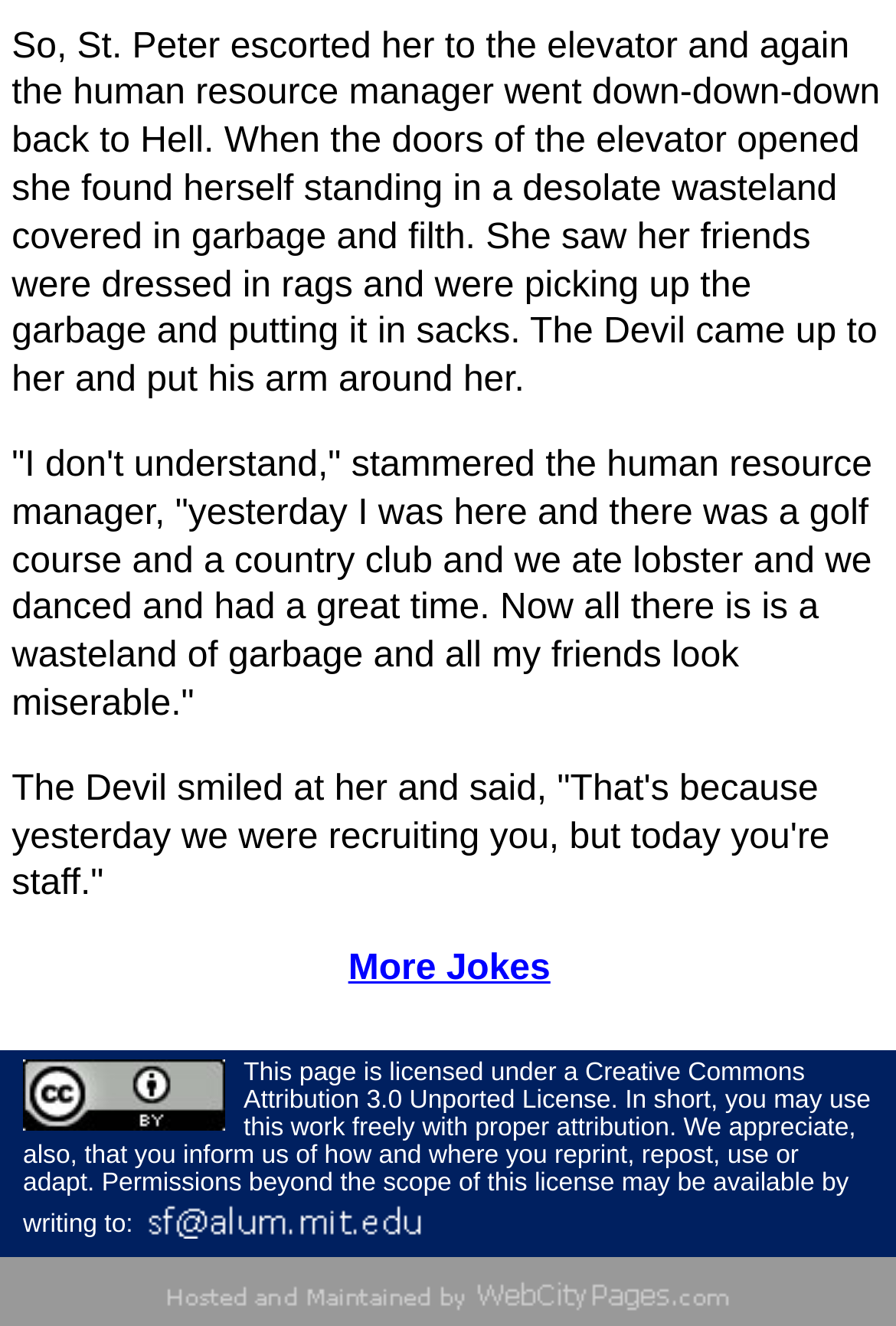Please answer the following question using a single word or phrase: 
Who is the author of the webpage?

Steven F. Freeman